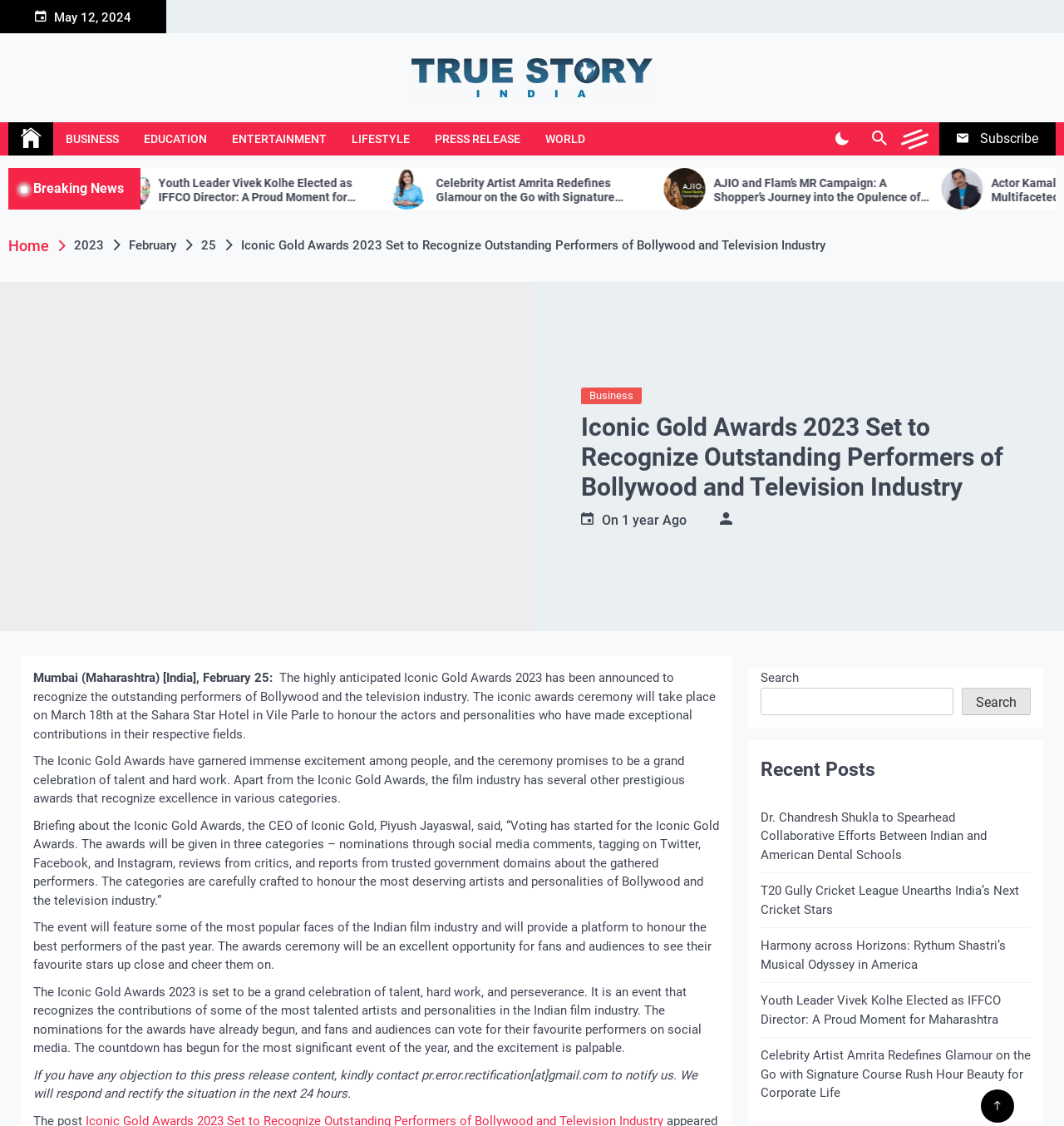Using a single word or phrase, answer the following question: 
What is the date of the Iconic Gold Awards 2023?

March 18th